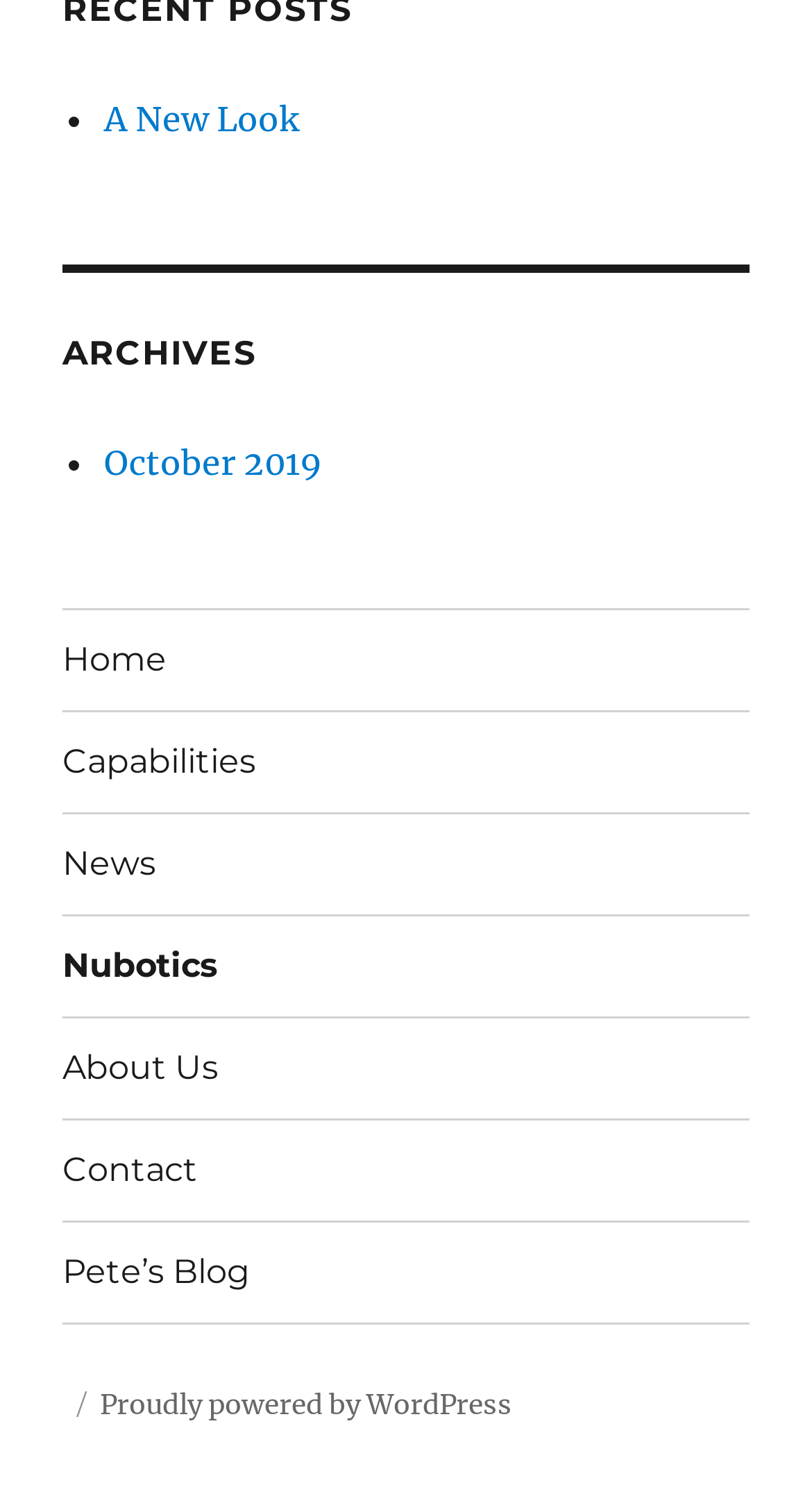Answer the following query concisely with a single word or phrase:
How many sections are in the webpage?

3